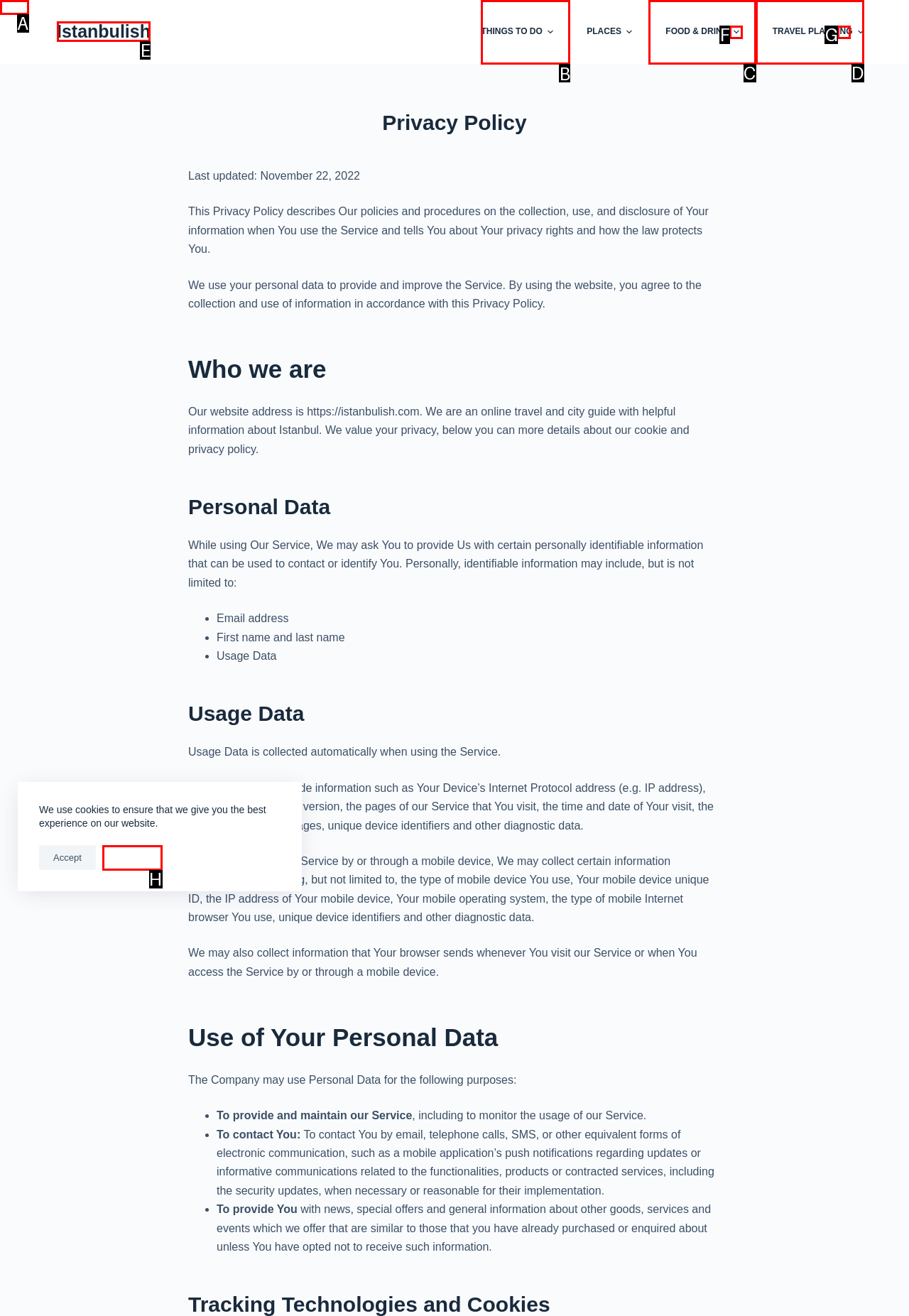Given the task: Expand the 'THINGS TO DO' menu, indicate which boxed UI element should be clicked. Provide your answer using the letter associated with the correct choice.

B